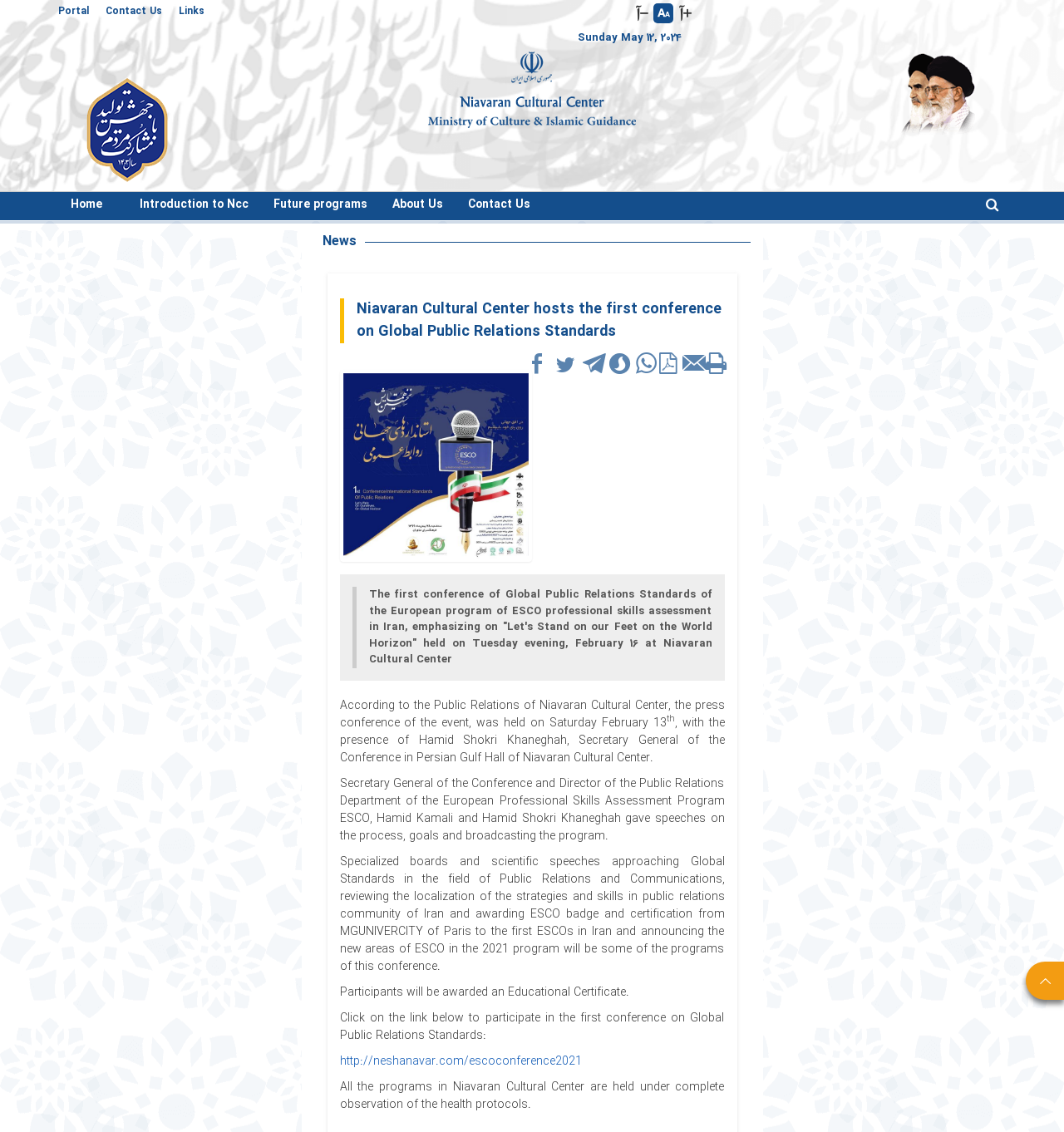Could you identify the text that serves as the heading for this webpage?

Niavaran Cultural Center hosts the first conference on Global Public Relations Standards